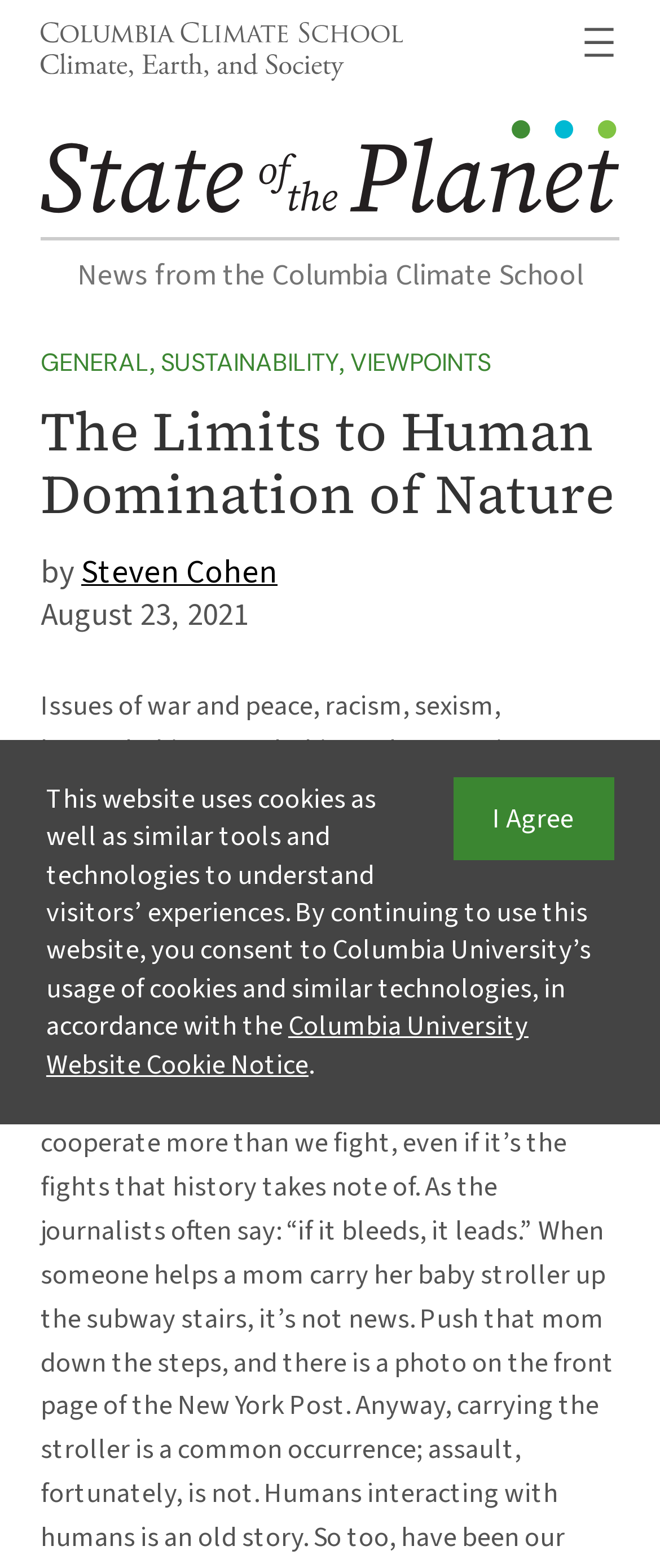Identify the bounding box coordinates for the region of the element that should be clicked to carry out the instruction: "View the GENERAL news category". The bounding box coordinates should be four float numbers between 0 and 1, i.e., [left, top, right, bottom].

[0.062, 0.221, 0.226, 0.241]